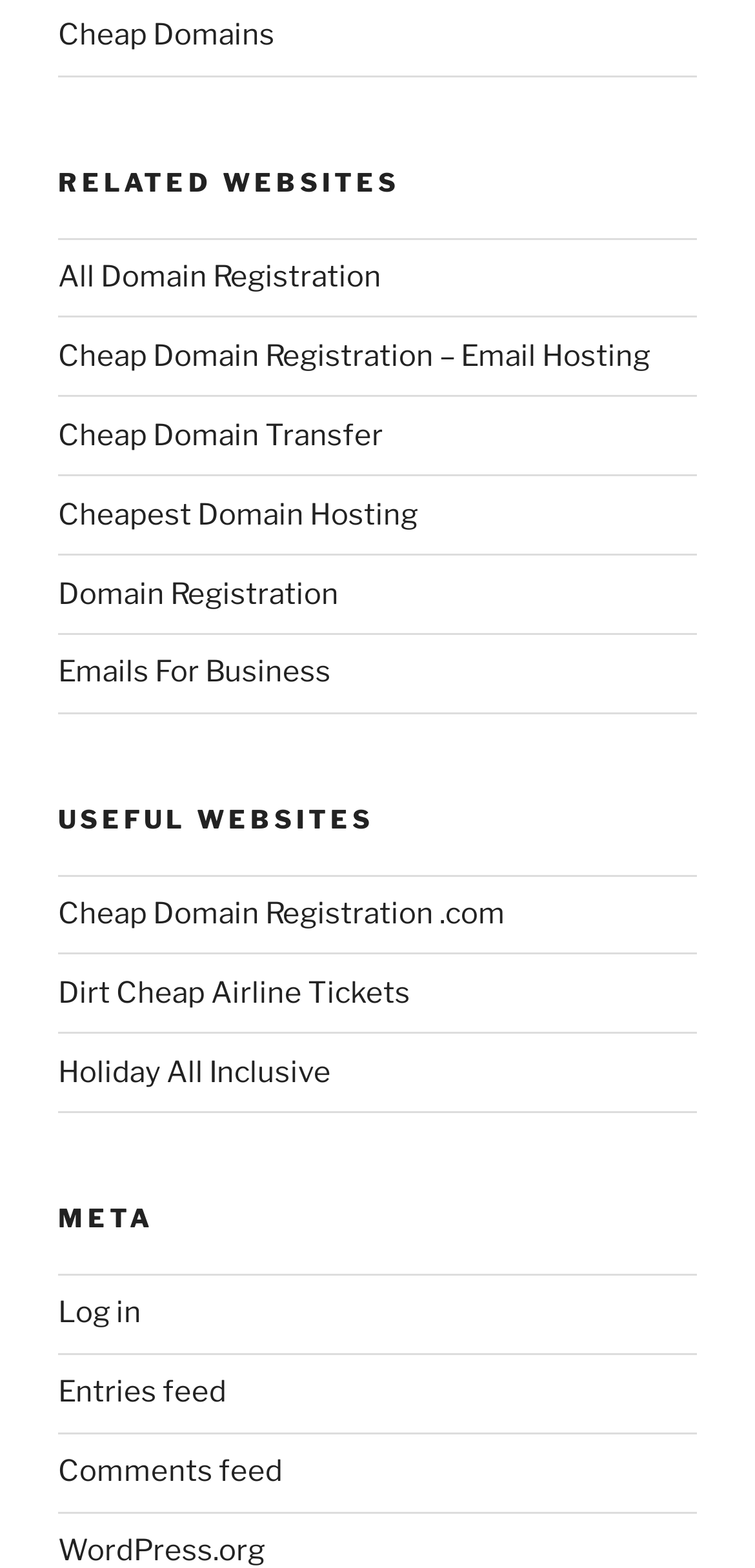What is the first link under 'META'? Observe the screenshot and provide a one-word or short phrase answer.

Log in